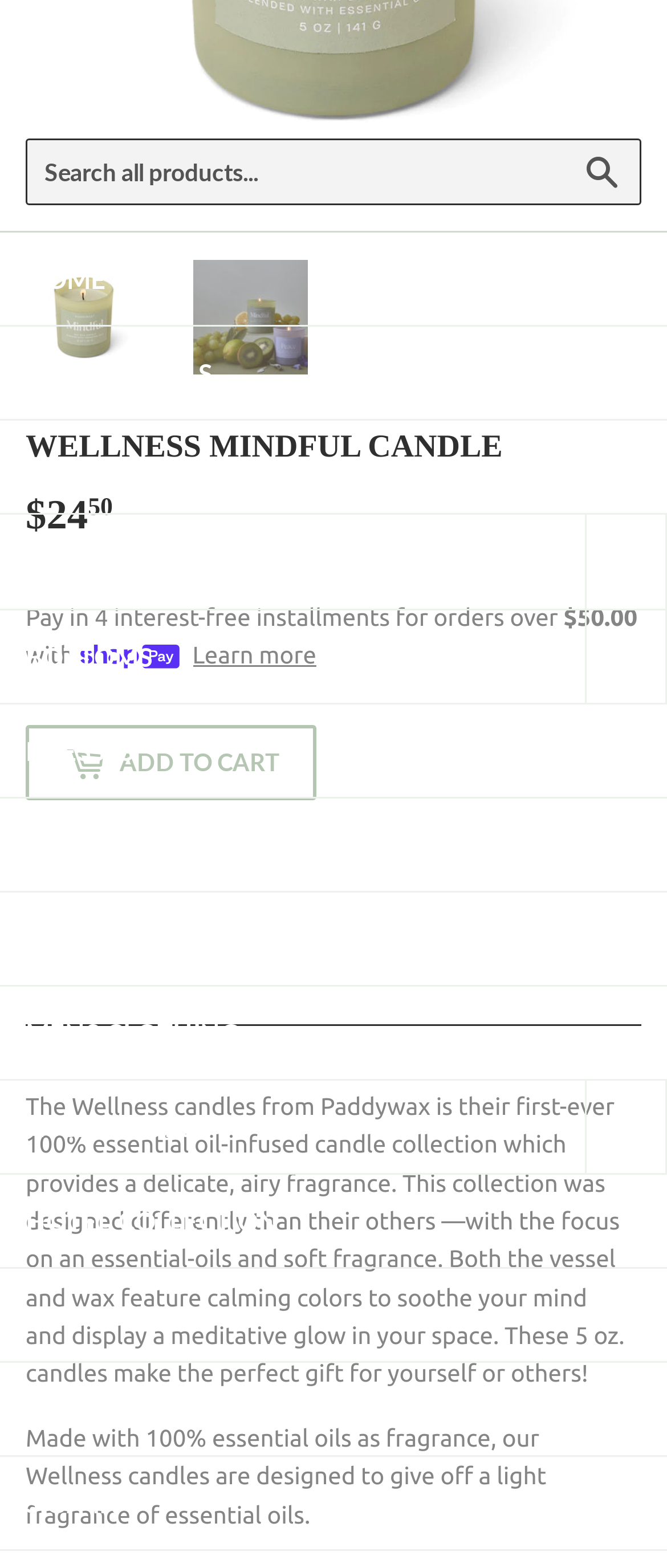Please answer the following question using a single word or phrase: 
What is the purpose of the Learn more button?

To learn about Shop Pay